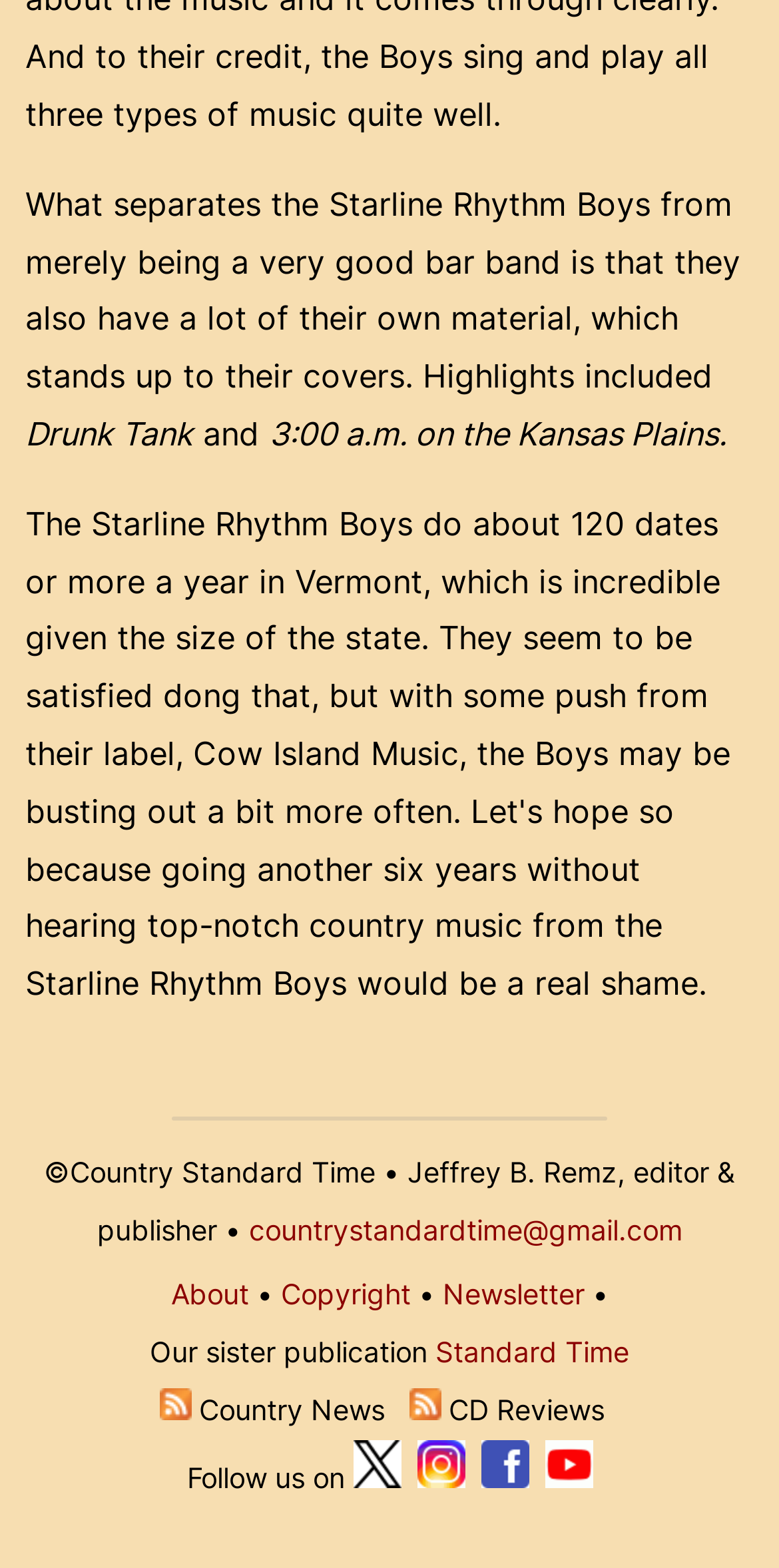What is the title of the song mentioned in the article?
Please provide a full and detailed response to the question.

The article mentions 'Highlights included Drunk Tank' which suggests that Drunk Tank is the title of a song.